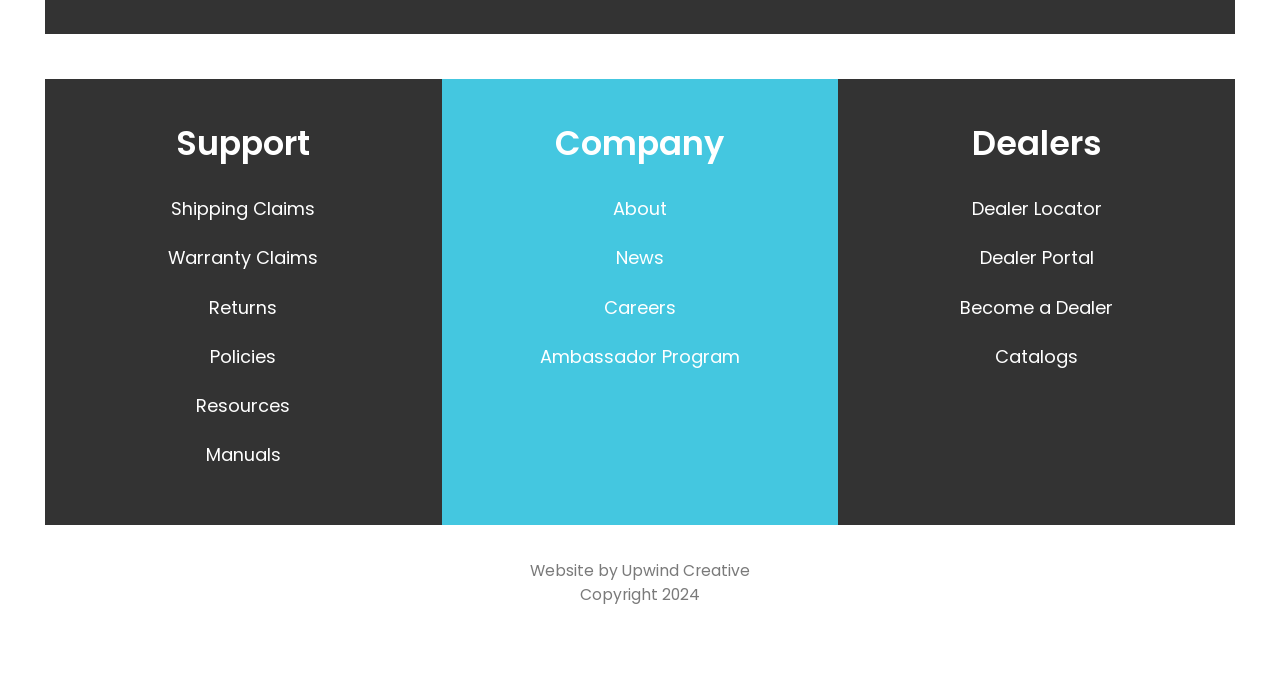Identify the bounding box coordinates of the region that needs to be clicked to carry out this instruction: "View shipping claims". Provide these coordinates as four float numbers ranging from 0 to 1, i.e., [left, top, right, bottom].

[0.035, 0.27, 0.345, 0.342]